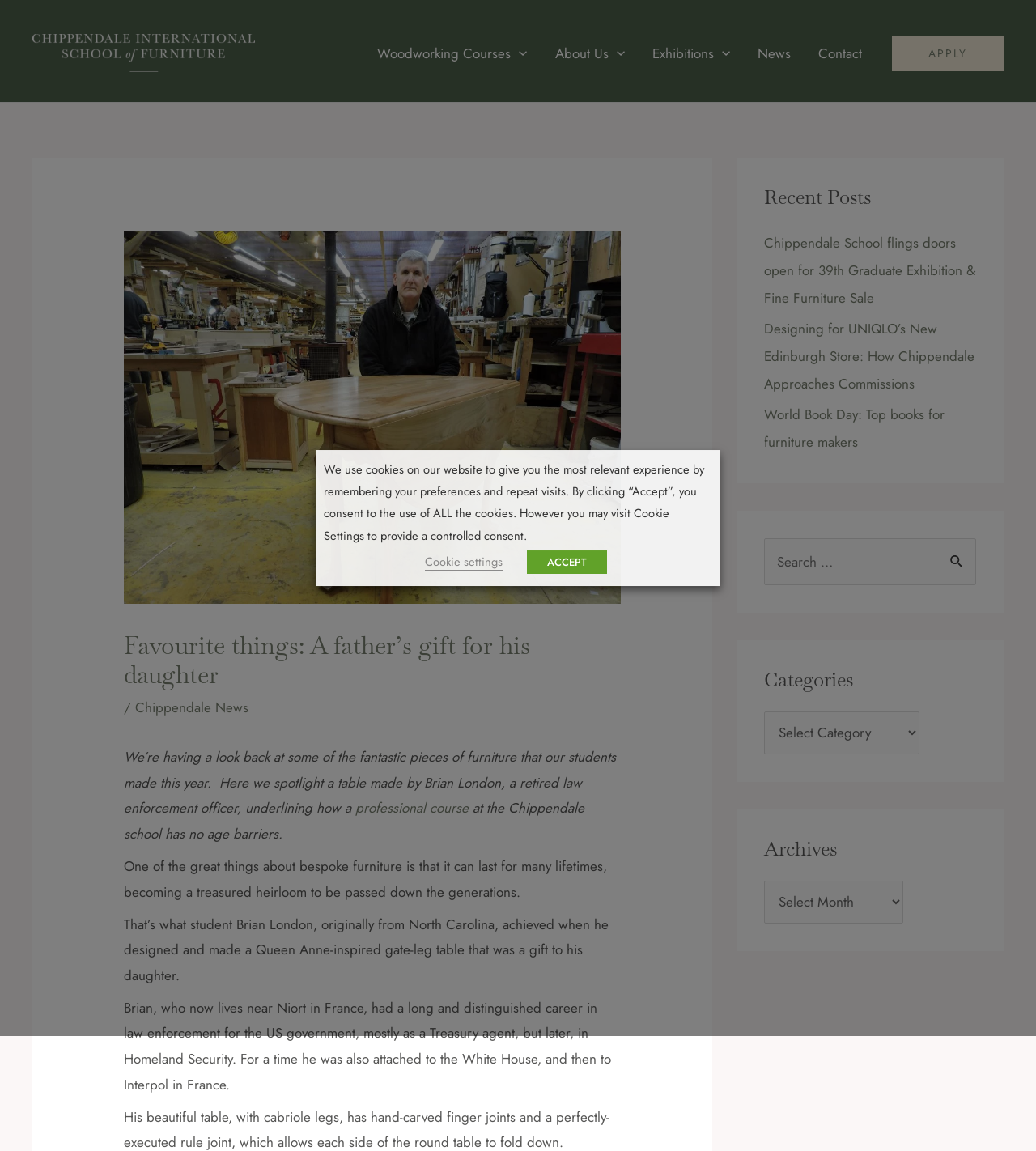Identify the bounding box coordinates of the clickable section necessary to follow the following instruction: "Open the Woodworking Courses menu". The coordinates should be presented as four float numbers from 0 to 1, i.e., [left, top, right, bottom].

[0.351, 0.028, 0.522, 0.064]